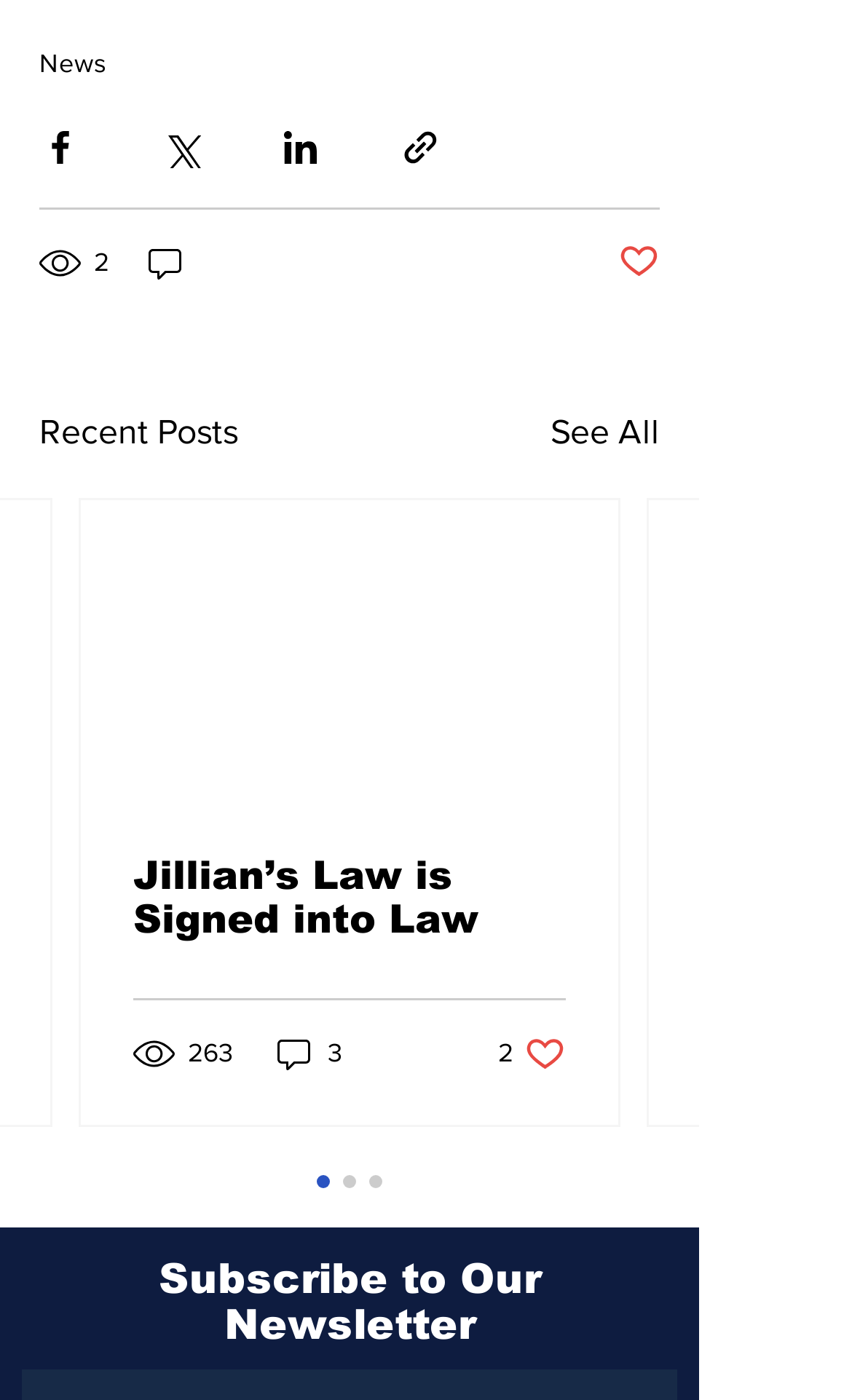Determine the bounding box for the UI element that matches this description: "294".

[0.156, 0.738, 0.279, 0.767]